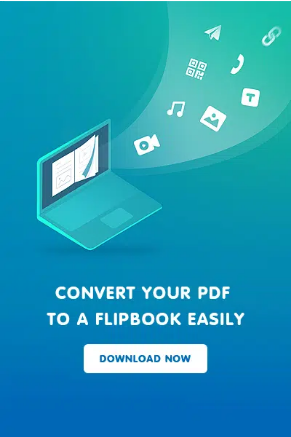What colors are used in the background?
Answer the question with a detailed explanation, including all necessary information.

The background of the image features a vibrant gradient that transitions between different shades of blue and green, creating a modern and digital theme that aligns with the software's purpose.